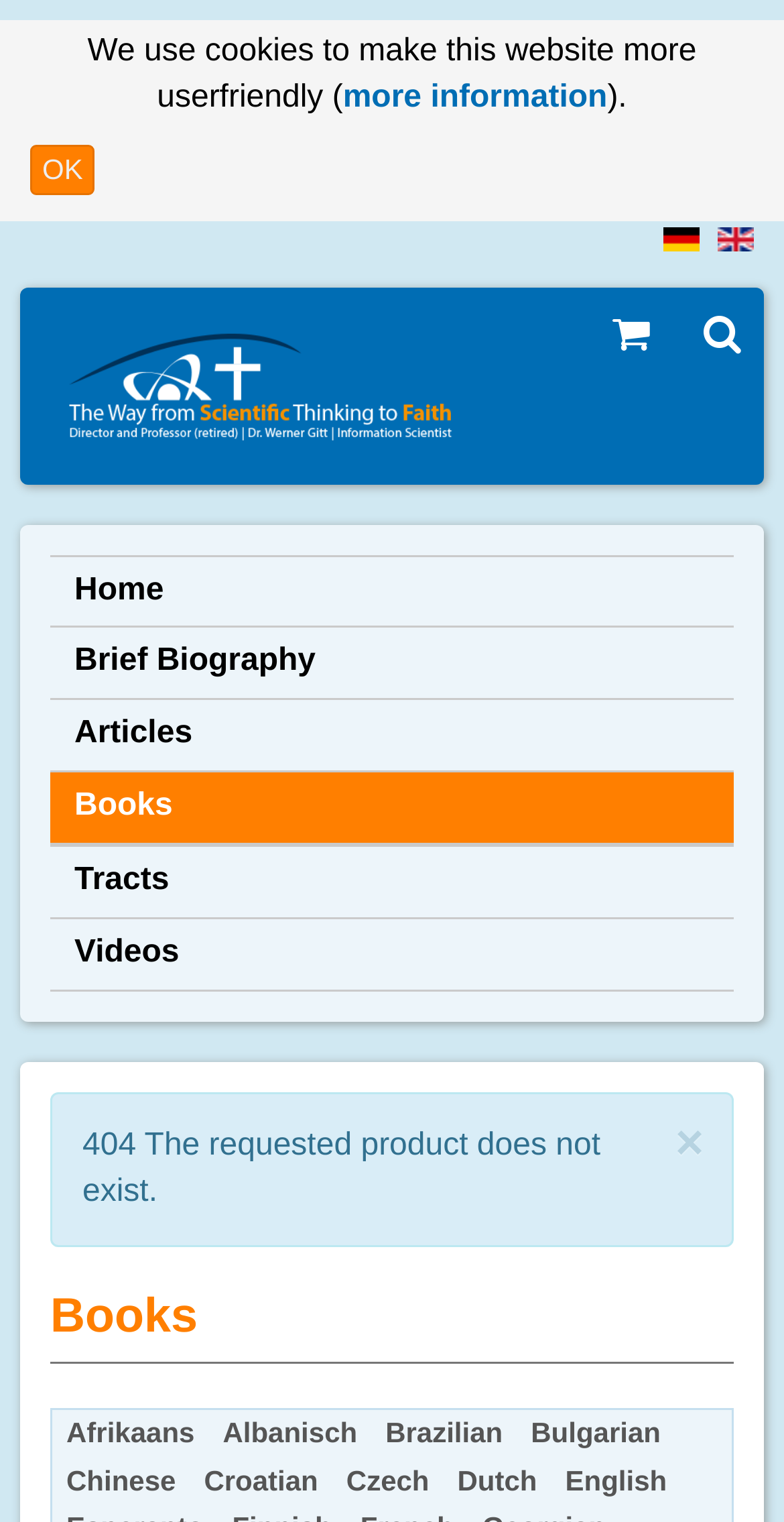Find and provide the bounding box coordinates for the UI element described here: "alt="Deutsch" title="Deutsch"". The coordinates should be given as four float numbers between 0 and 1: [left, top, right, bottom].

[0.845, 0.149, 0.891, 0.165]